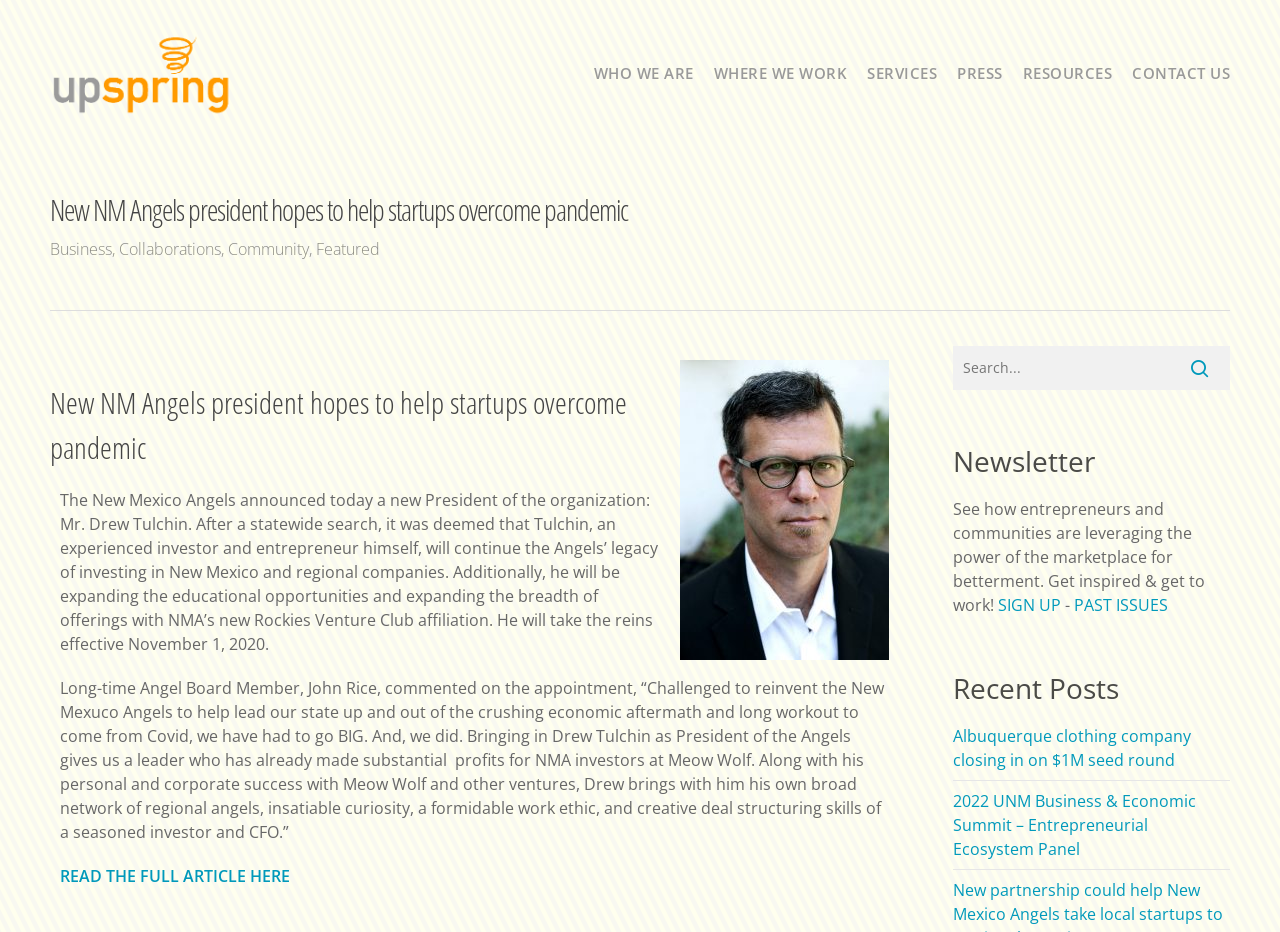Locate the UI element that matches the description name="s" placeholder="Search..." title="Search for:" in the webpage screenshot. Return the bounding box coordinates in the format (top-left x, top-left y, bottom-right x, bottom-right y), with values ranging from 0 to 1.

[0.744, 0.371, 0.961, 0.418]